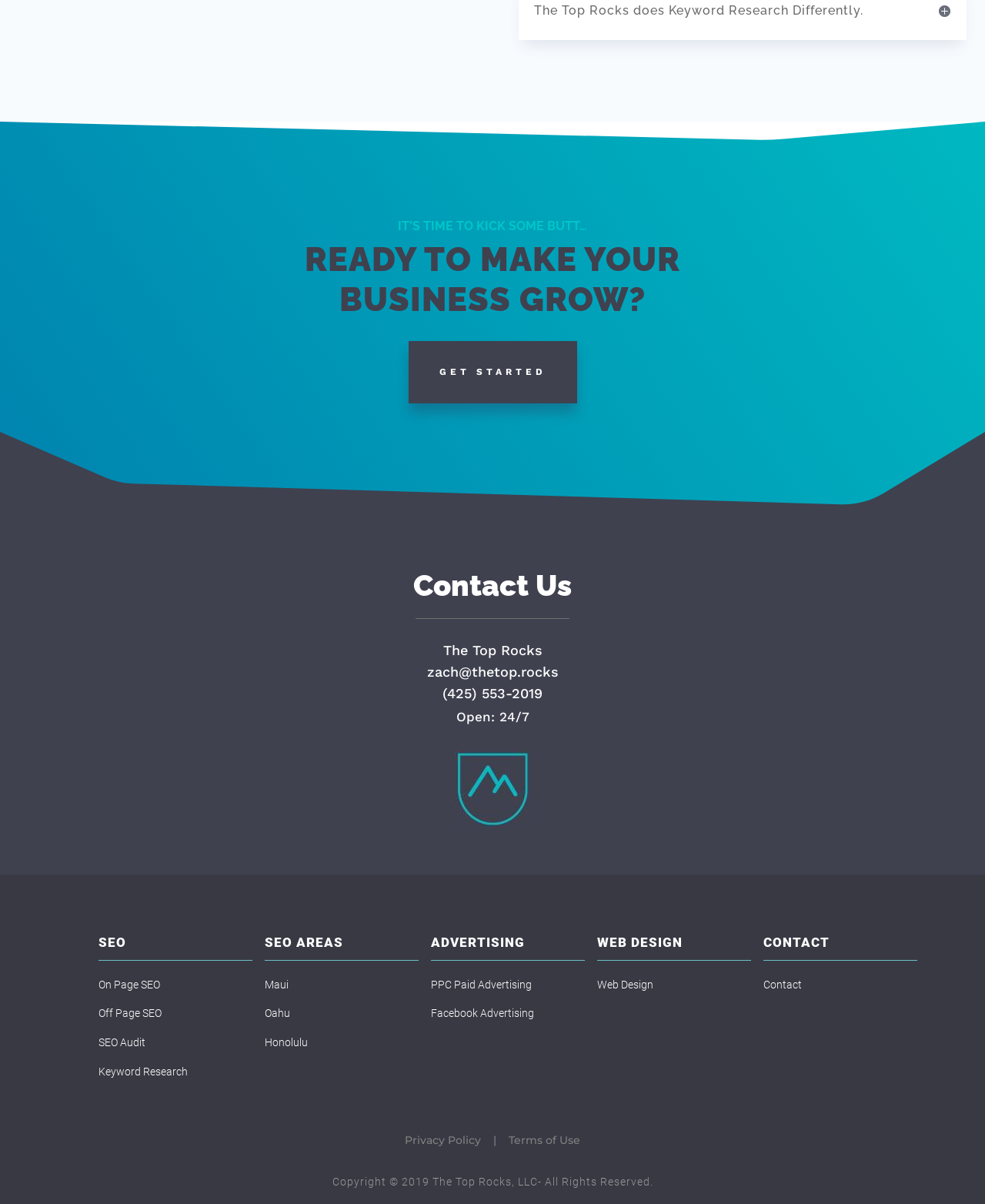What services does the company offer?
Based on the image, provide your answer in one word or phrase.

SEO, Advertising, Web Design